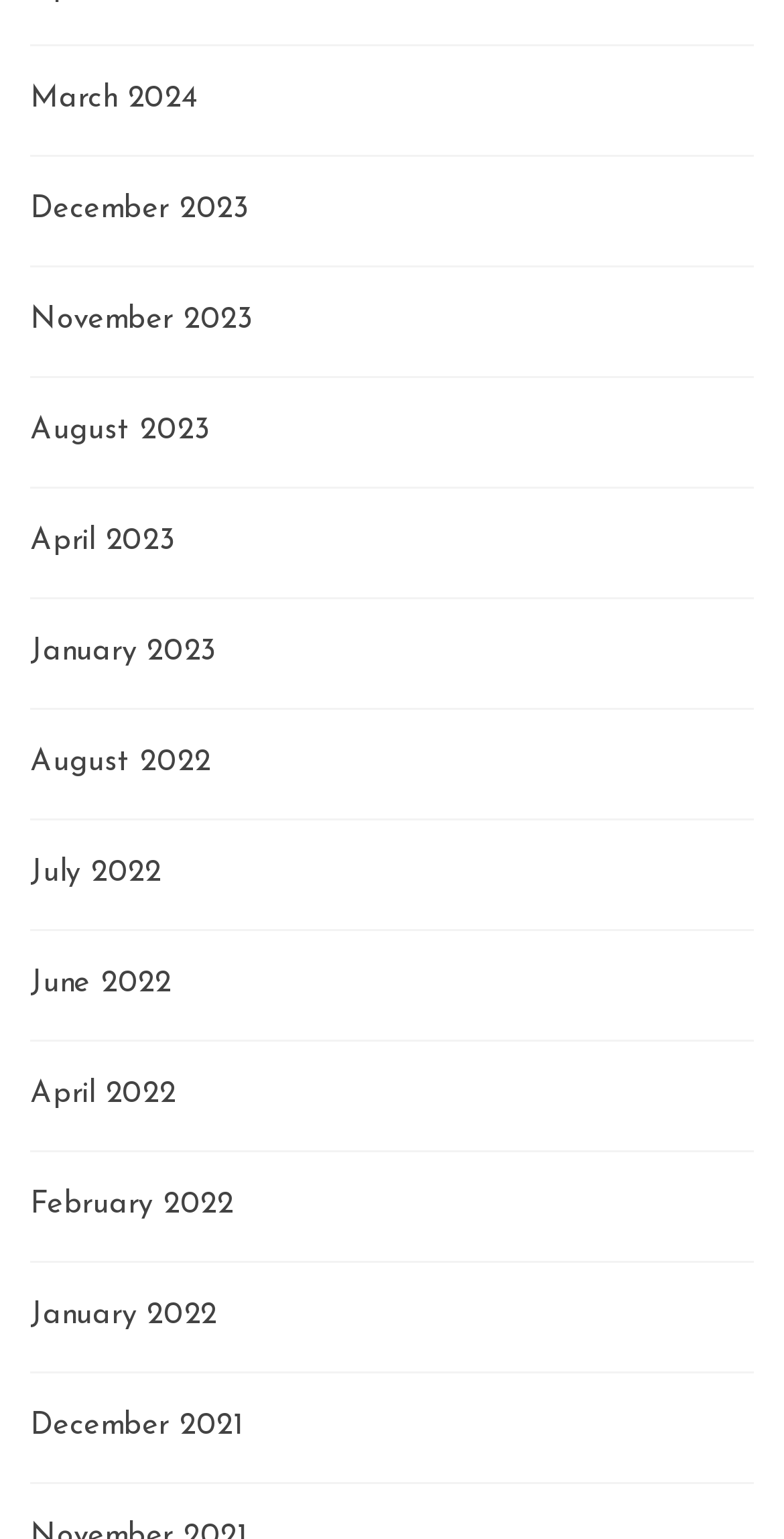Locate the bounding box coordinates of the area to click to fulfill this instruction: "Visit 'How to pay a toll in Texas'". The bounding box should be presented as four float numbers between 0 and 1, in the order [left, top, right, bottom].

None